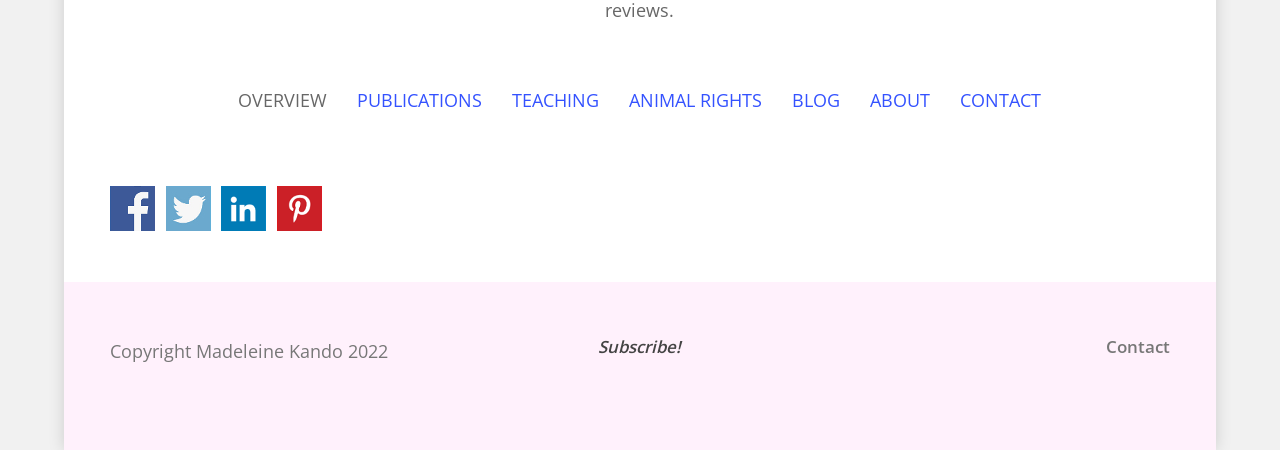Determine the coordinates of the bounding box that should be clicked to complete the instruction: "View publications". The coordinates should be represented by four float numbers between 0 and 1: [left, top, right, bottom].

[0.279, 0.195, 0.377, 0.248]